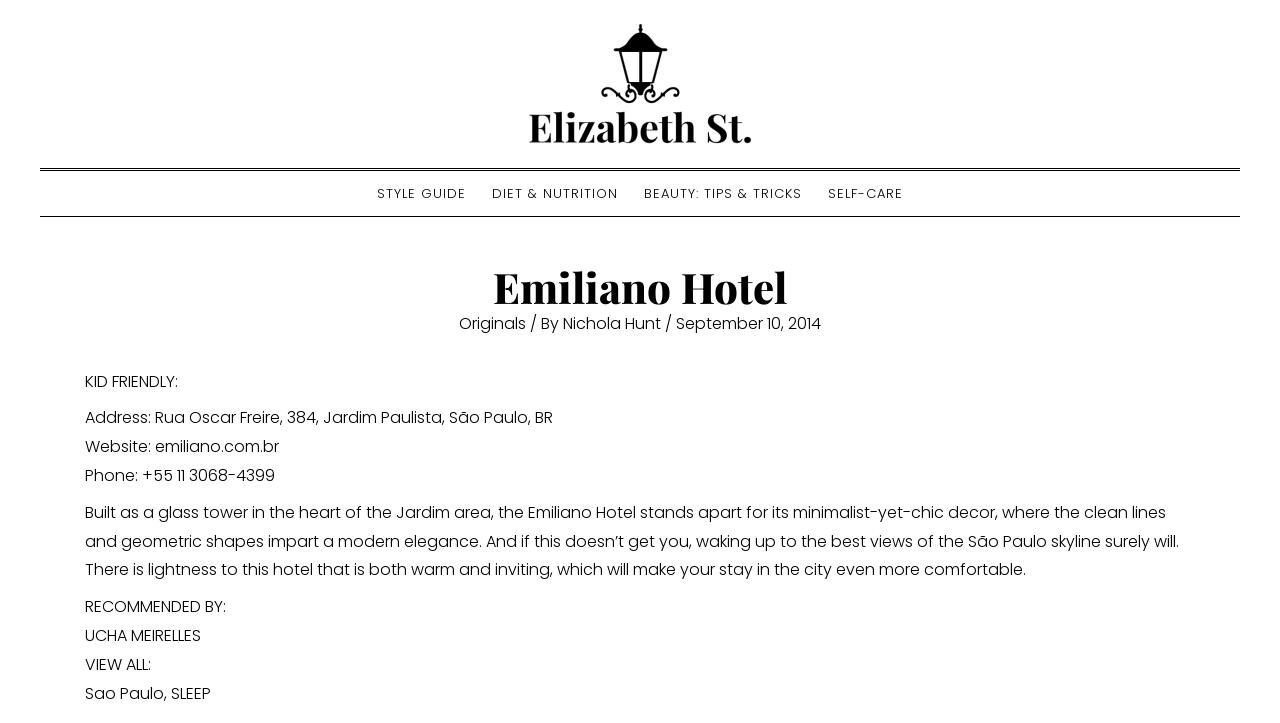Observe the image and answer the following question in detail: Who is the author of the article?

I found the author of the article by looking at the header section of the webpage, where it is mentioned as 'By Nichola Hunt'.